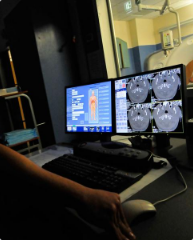What is the purpose of the keyboard and mouse in the setup? Refer to the image and provide a one-word or short phrase answer.

Active use